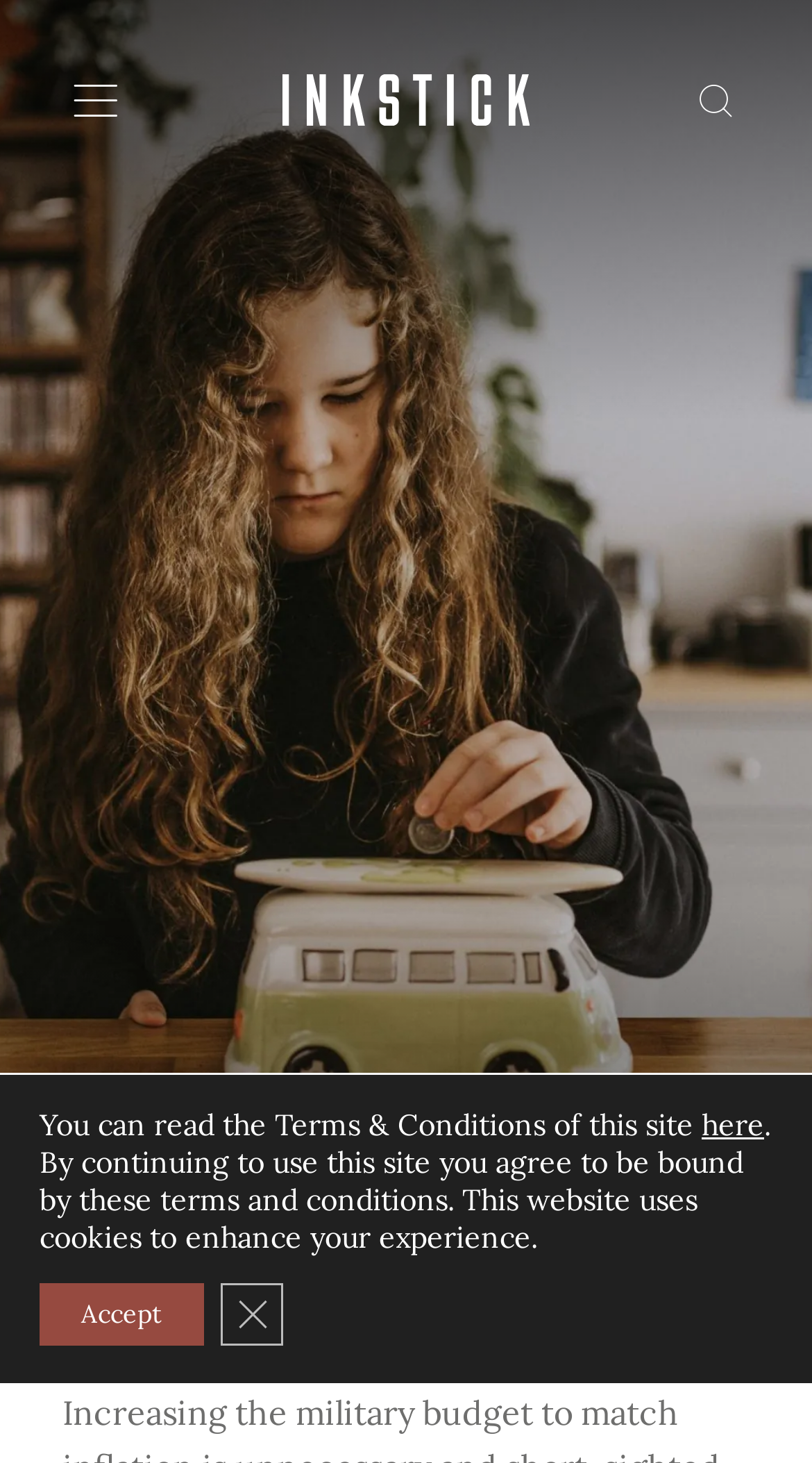Produce an elaborate caption capturing the essence of the webpage.

The webpage appears to be an article page with a focus on the topic of the Pentagon's budget and inflation. At the top, there is a header section that spans the full width of the page, containing three links: "Open menu" on the left, "Search" on the right, and "Inkstick" in the center, accompanied by an image of the Inkstick logo.

Below the header, there is a large figure that takes up most of the page's width, containing an image related to the Pentagon, inflation, and budget.

The main content of the article is headed by a title "What the Pentagon Doesn’t Need", which is positioned near the top of the page, slightly below the image. The title is followed by the article's text, which is not explicitly described in the accessibility tree.

On the right side of the page, there are four social media links, represented by icons, positioned vertically in a column.

At the bottom of the page, there is a GDPR Cookie Banner that spans the full width of the page. The banner contains a message about the website's terms and conditions, with a link to read more. It also includes a statement about the use of cookies and two buttons: "Accept" and "Close GDPR Cookie Banner".